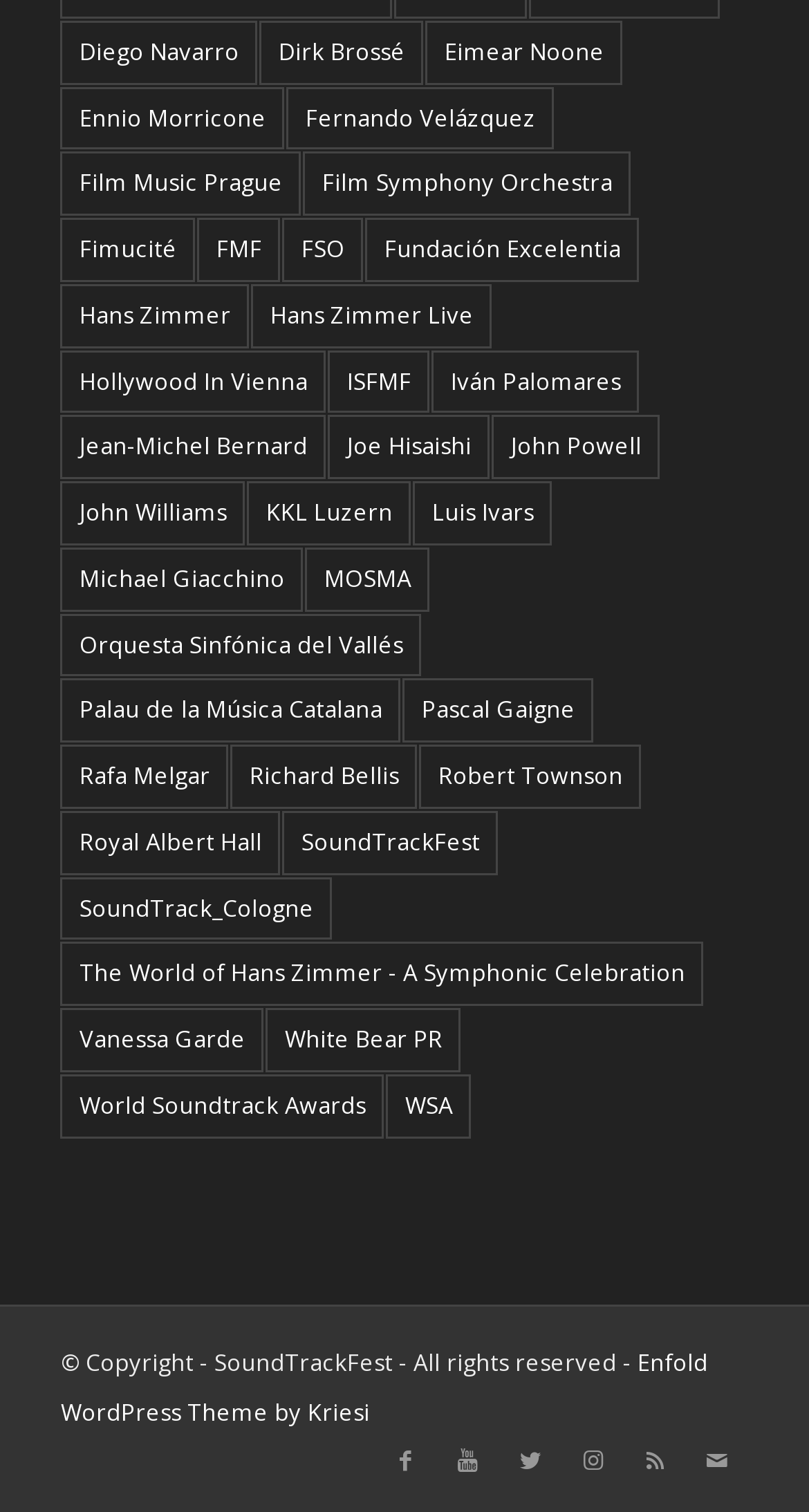What is the name of the first composer listed? From the image, respond with a single word or brief phrase.

Diego Navarro